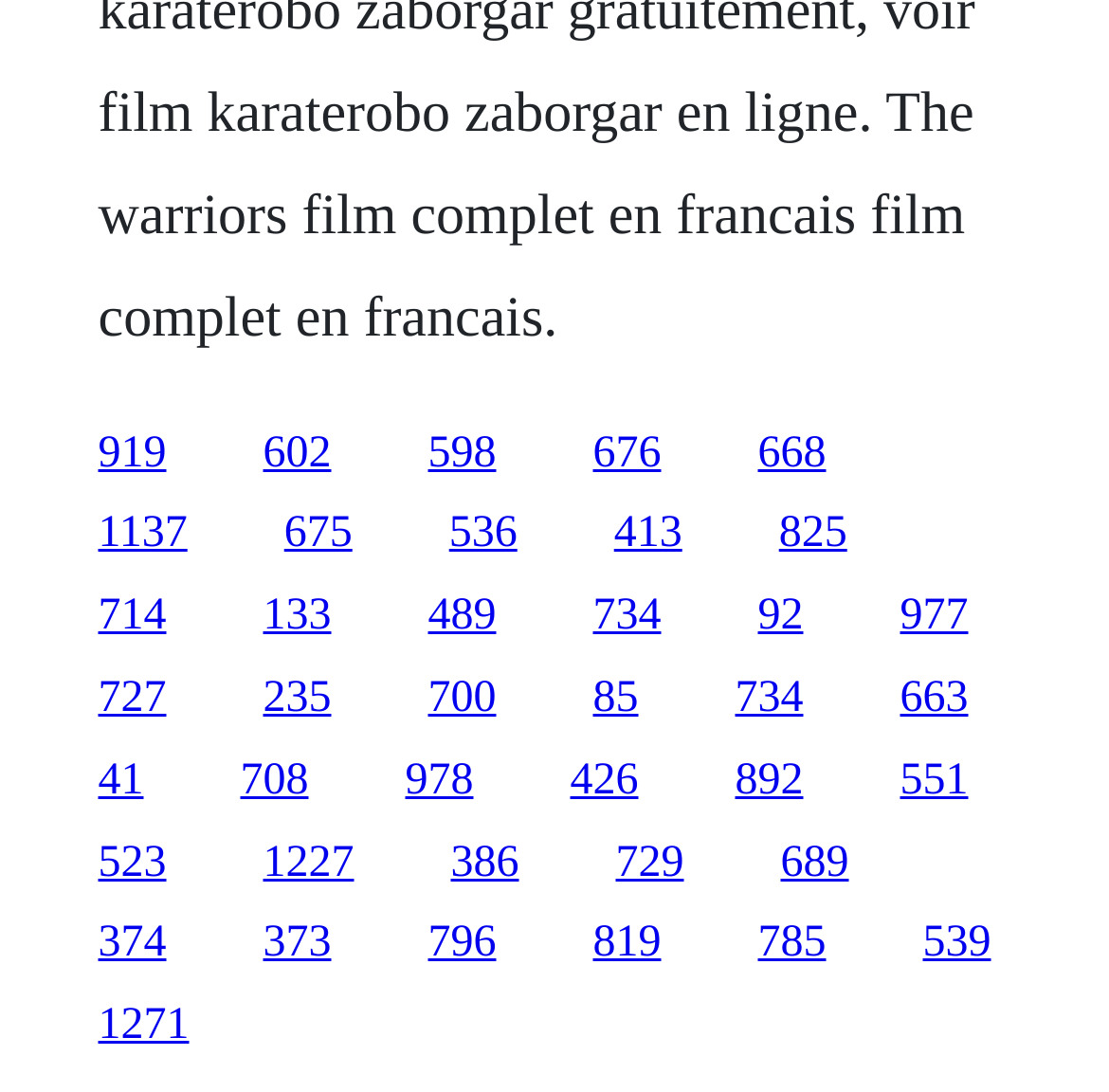Please identify the bounding box coordinates of the element that needs to be clicked to execute the following command: "follow the twenty-first link". Provide the bounding box using four float numbers between 0 and 1, formatted as [left, top, right, bottom].

[0.812, 0.692, 0.873, 0.736]